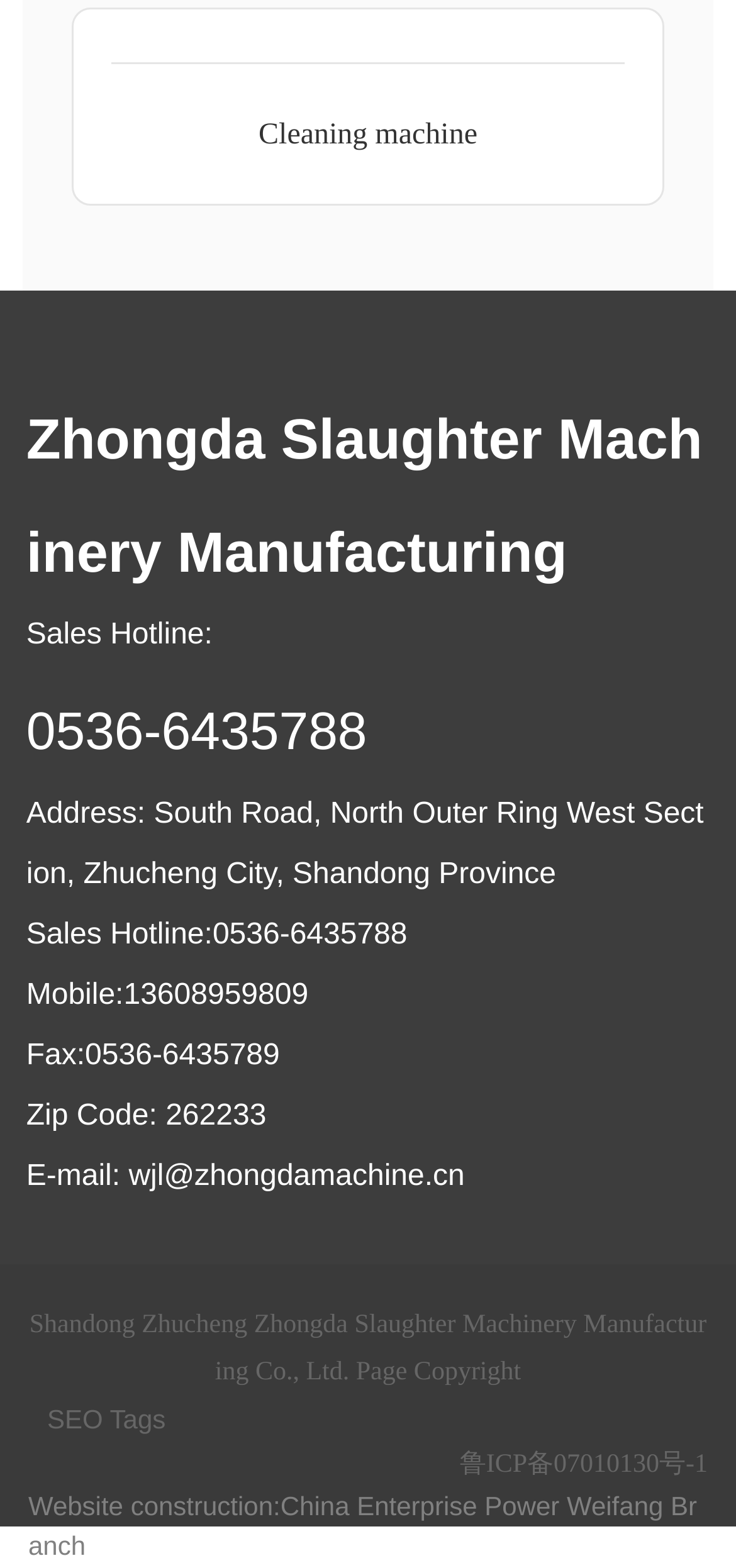Please identify the bounding box coordinates of the region to click in order to complete the task: "Explore Domestic Services". The coordinates must be four float numbers between 0 and 1, specified as [left, top, right, bottom].

None